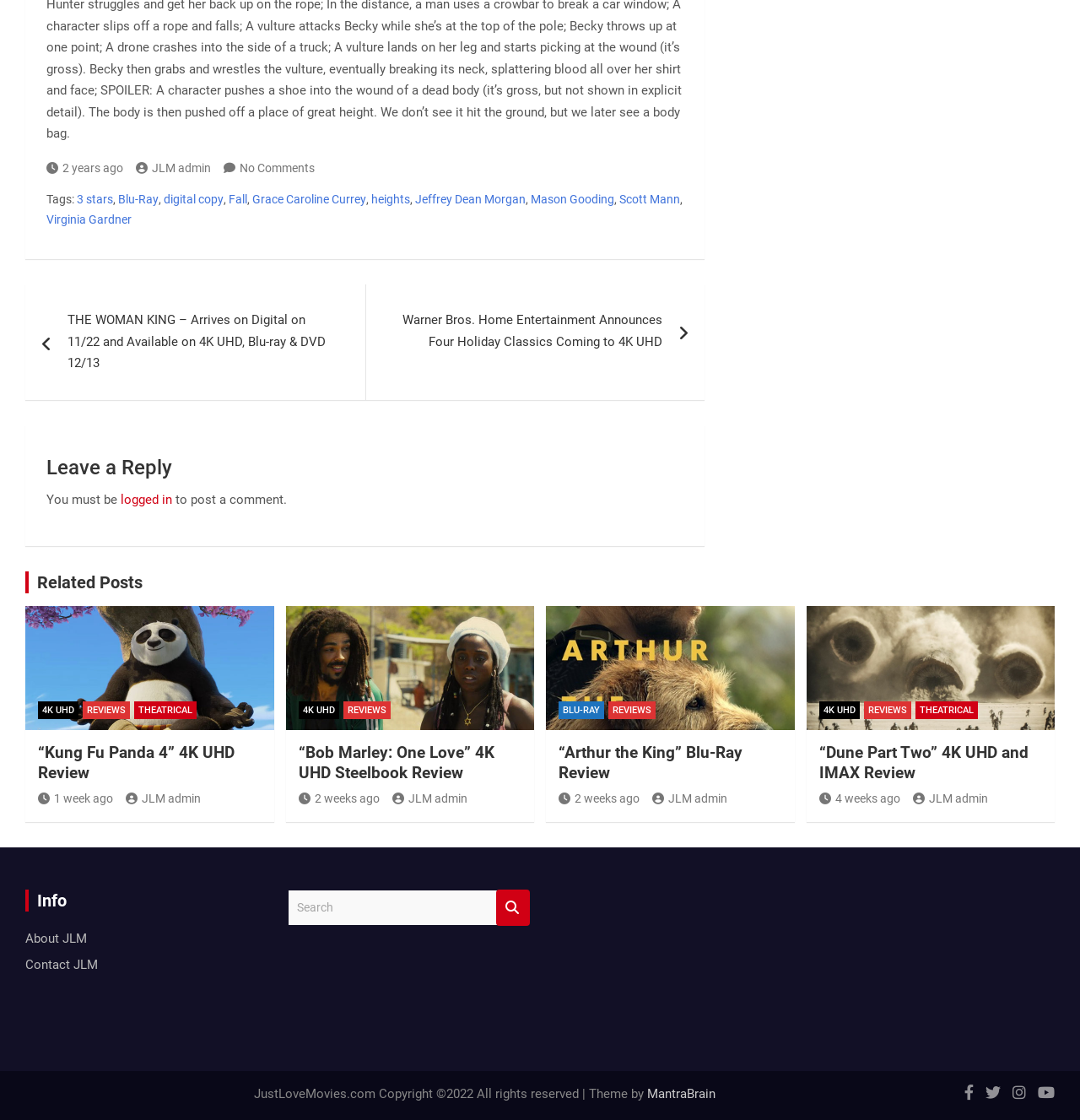Analyze the image and provide a detailed answer to the question: What is the purpose of the search box?

The search box is located at the bottom of the webpage with a label 'Search' and a search icon. Its purpose is to allow users to search for specific content within the website.